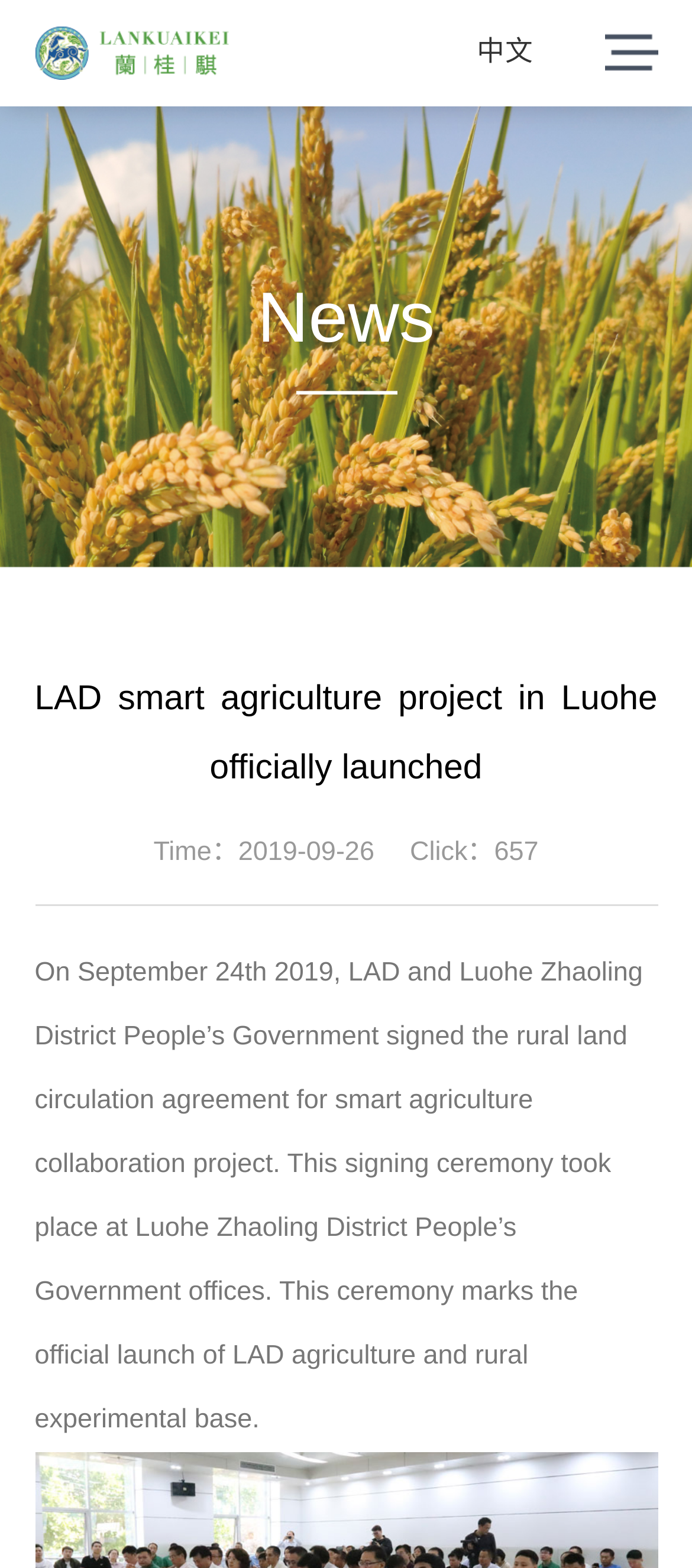Please provide the bounding box coordinate of the region that matches the element description: 中文. Coordinates should be in the format (top-left x, top-left y, bottom-right x, bottom-right y) and all values should be between 0 and 1.

[0.688, 0.017, 0.771, 0.051]